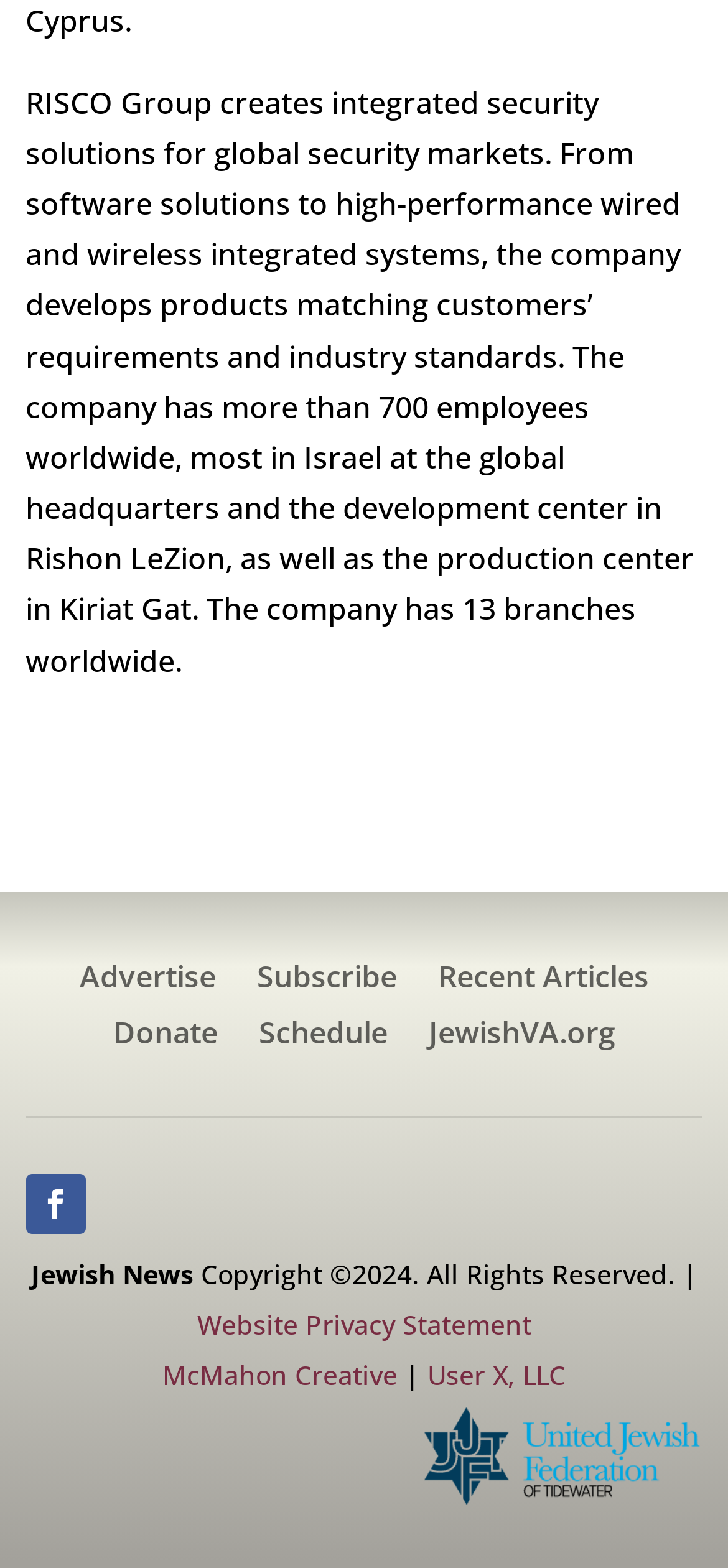What is the name of the news section on this website?
Provide a one-word or short-phrase answer based on the image.

Jewish News